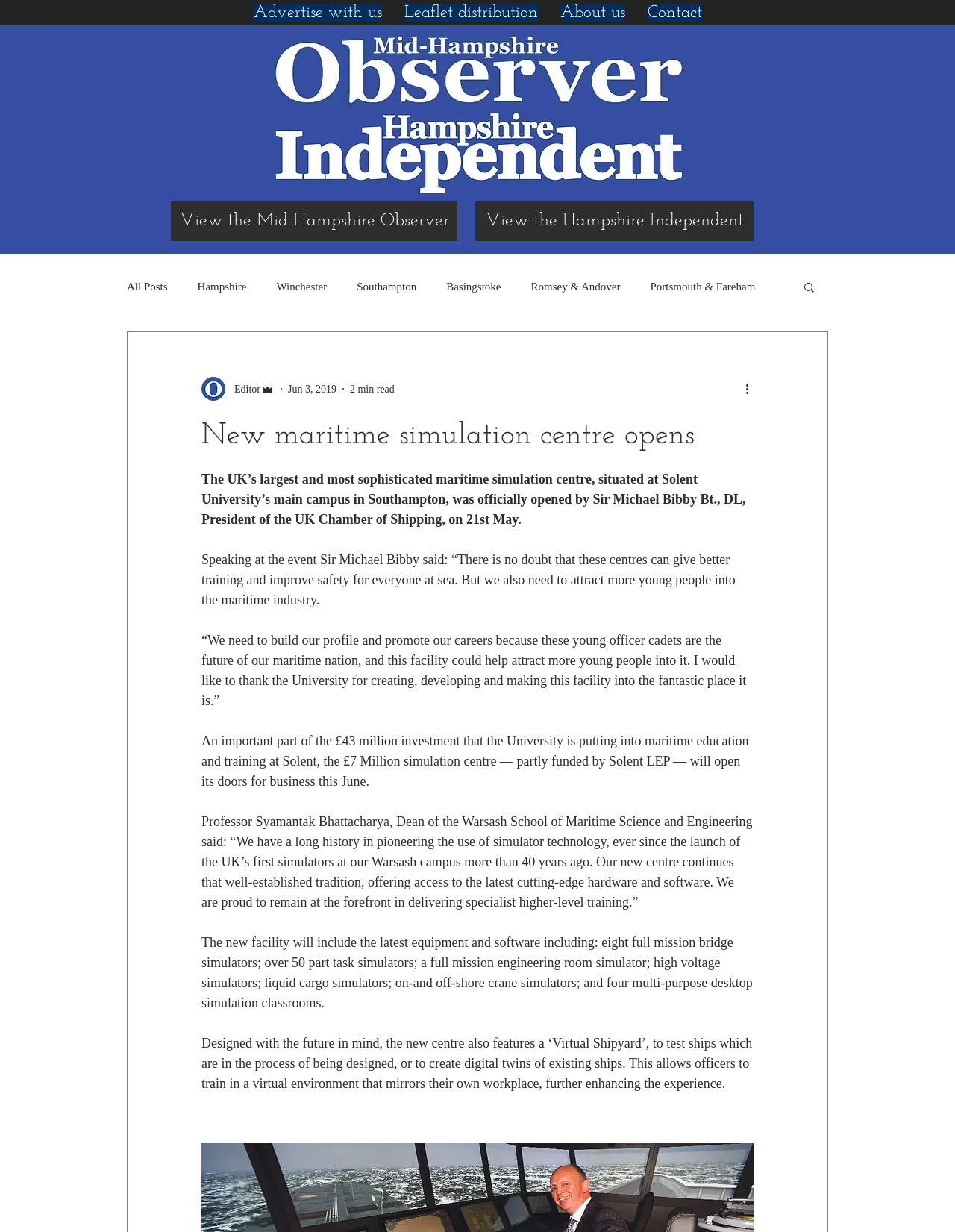Return the bounding box coordinates of the UI element that corresponds to this description: "Southampton". The coordinates must be given as four float numbers in the range of 0 and 1, [left, top, right, bottom].

[0.374, 0.227, 0.436, 0.238]